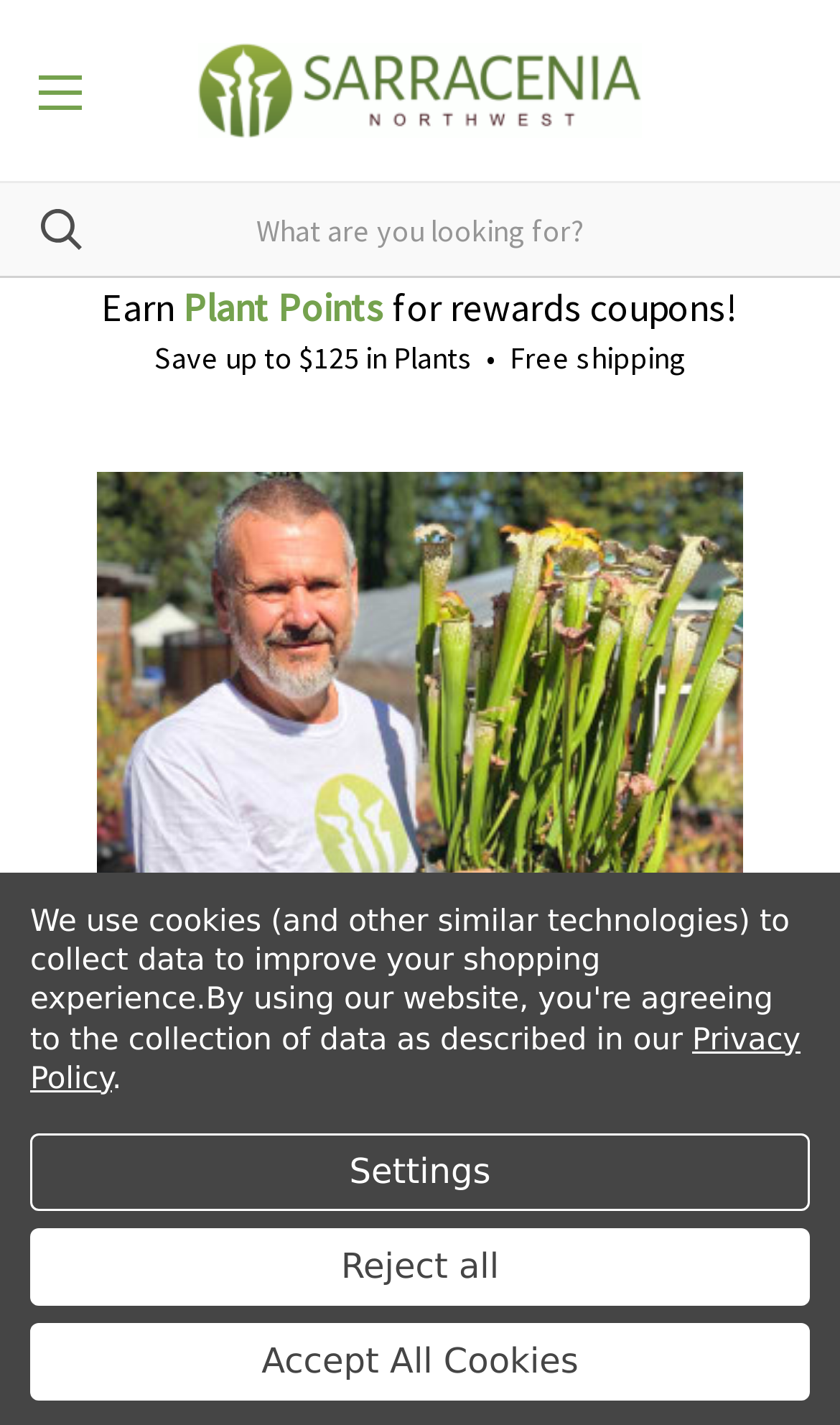Illustrate the webpage with a detailed description.

This webpage appears to be a question and answer page from Sarracenia Northwest, a website about carnivorous plants. At the top left, there is a menu link, and next to it, the website's logo, "Sarracenia Northwest", is displayed as an image. 

Below the logo, there is a search box, although it is currently hidden. To the right of the search box, there are links to "Earn Plant Points" and a description of the rewards program. 

Further down, there is a prominent section with a heading that reads "Save up to $125 in Plants • Free shipping". Below this heading, there is a large figure that takes up most of the width of the page, and within it, there is a link to the current question and answer page, "Q/A #123 - Do Sarracenia Capture Bees?", accompanied by an image. The date "June 30, 2023" is displayed below the link.

At the bottom of the page, there is a notice about the website's use of cookies, with a link to the "Privacy Policy". Next to this notice, there are three buttons: "Settings", "Reject all", and "Accept All Cookies".